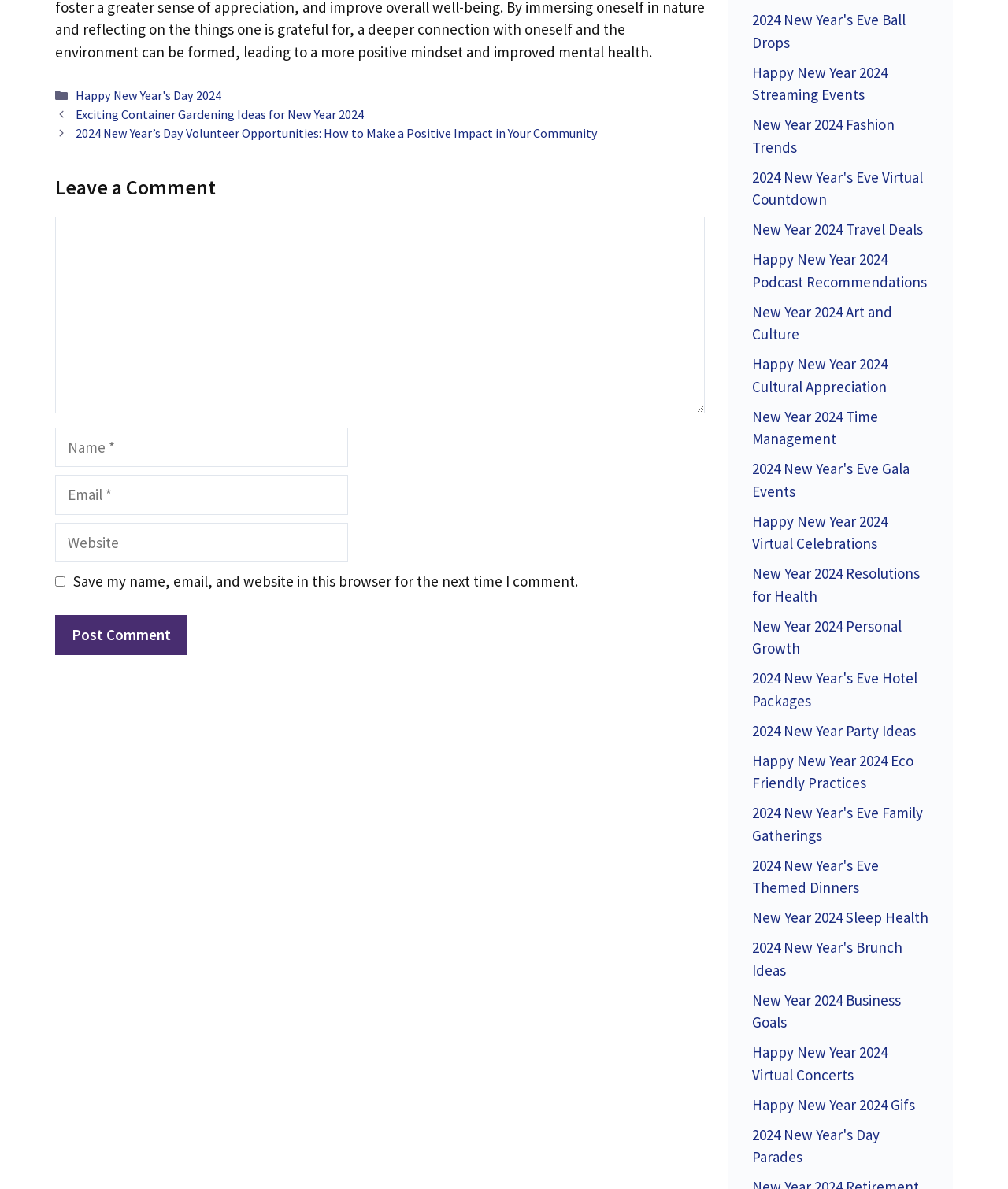Identify the bounding box coordinates for the element that needs to be clicked to fulfill this instruction: "Click on 'Exciting Container Gardening Ideas for New Year 2024'". Provide the coordinates in the format of four float numbers between 0 and 1: [left, top, right, bottom].

[0.075, 0.089, 0.361, 0.103]